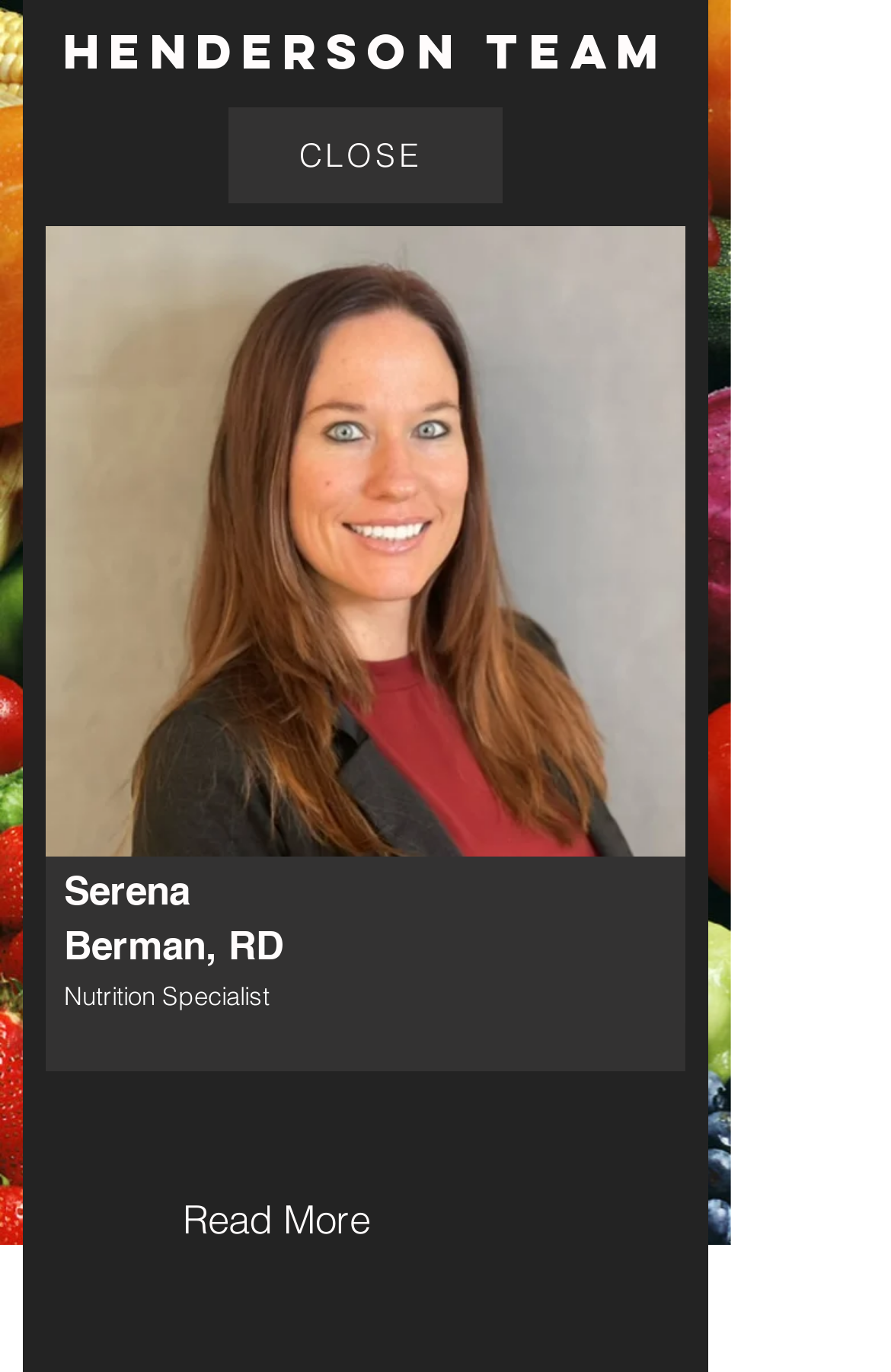Using the element description: "Select options", determine the bounding box coordinates. The coordinates should be in the format [left, top, right, bottom], with values between 0 and 1.

None